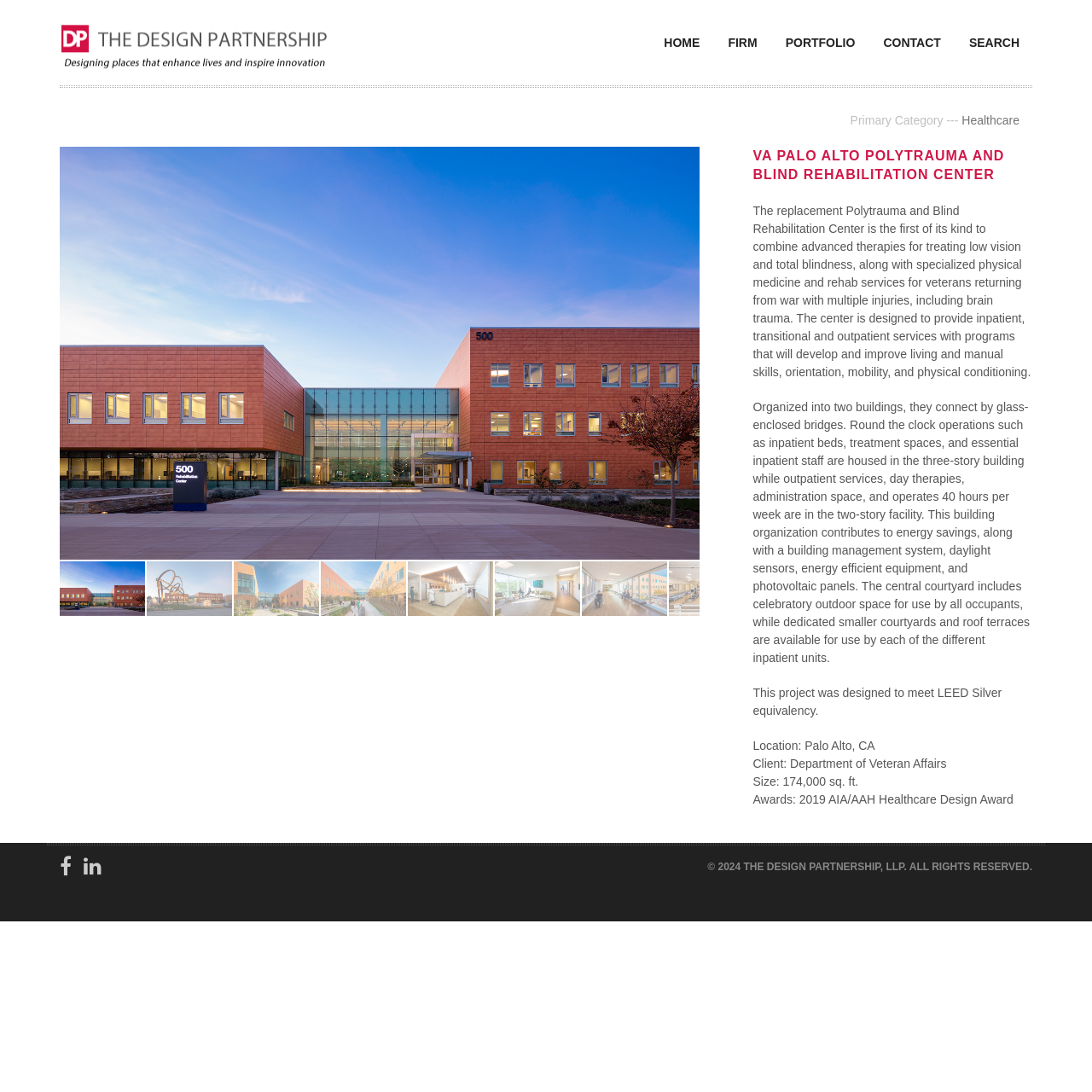What is the location of the rehabilitation center?
Please give a detailed and elaborate explanation in response to the question.

I found the answer by reading the text 'Location: Palo Alto, CA' which is a part of the description of the rehabilitation center.